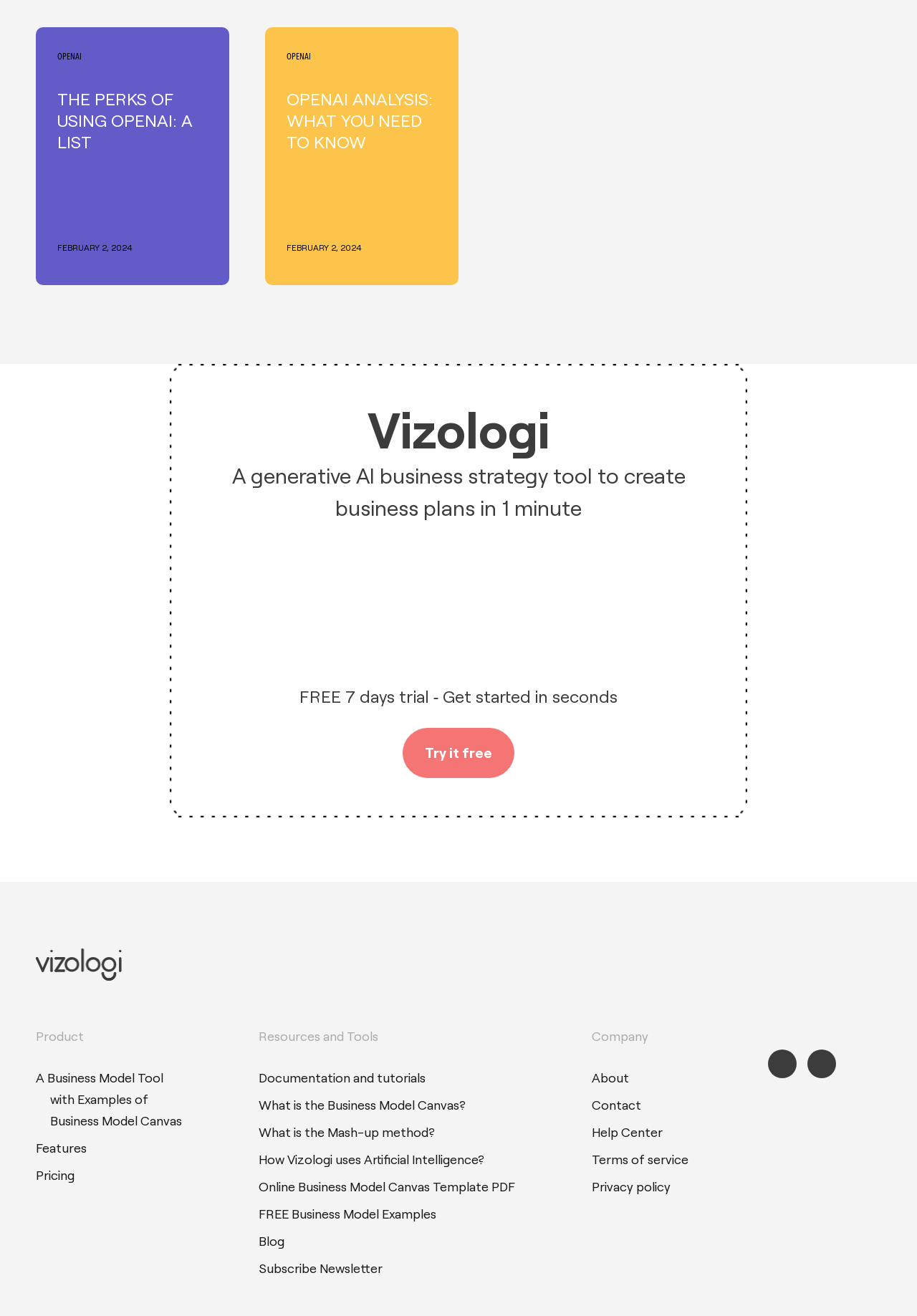Determine the bounding box coordinates of the clickable area required to perform the following instruction: "Click on 'THE PERKS OF USING OPENAI: A LIST'". The coordinates should be represented as four float numbers between 0 and 1: [left, top, right, bottom].

[0.062, 0.051, 0.227, 0.2]